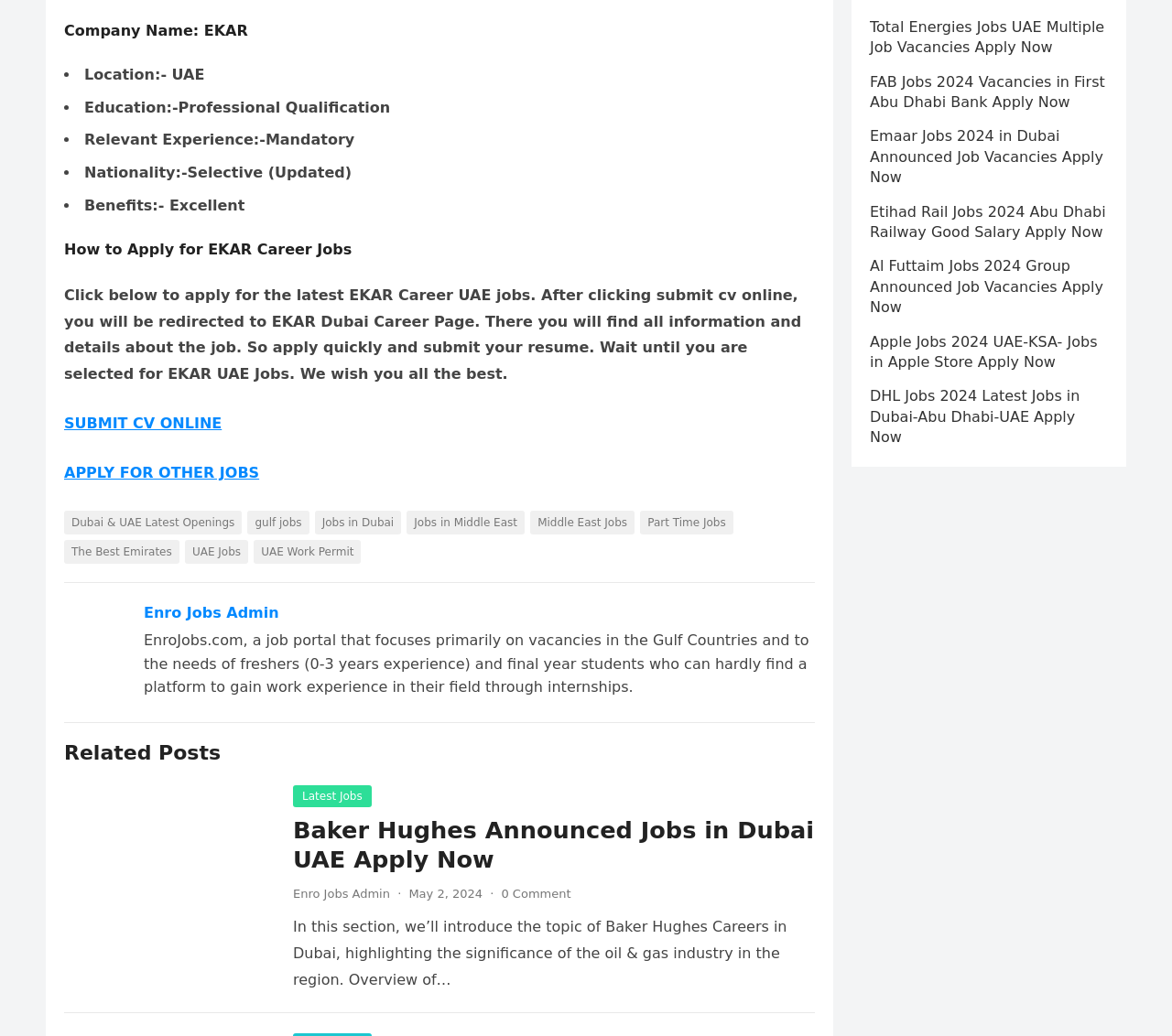Show the bounding box coordinates for the element that needs to be clicked to execute the following instruction: "Click on the 'Share on Facebook' button". Provide the coordinates in the form of four float numbers between 0 and 1, i.e., [left, top, right, bottom].

None